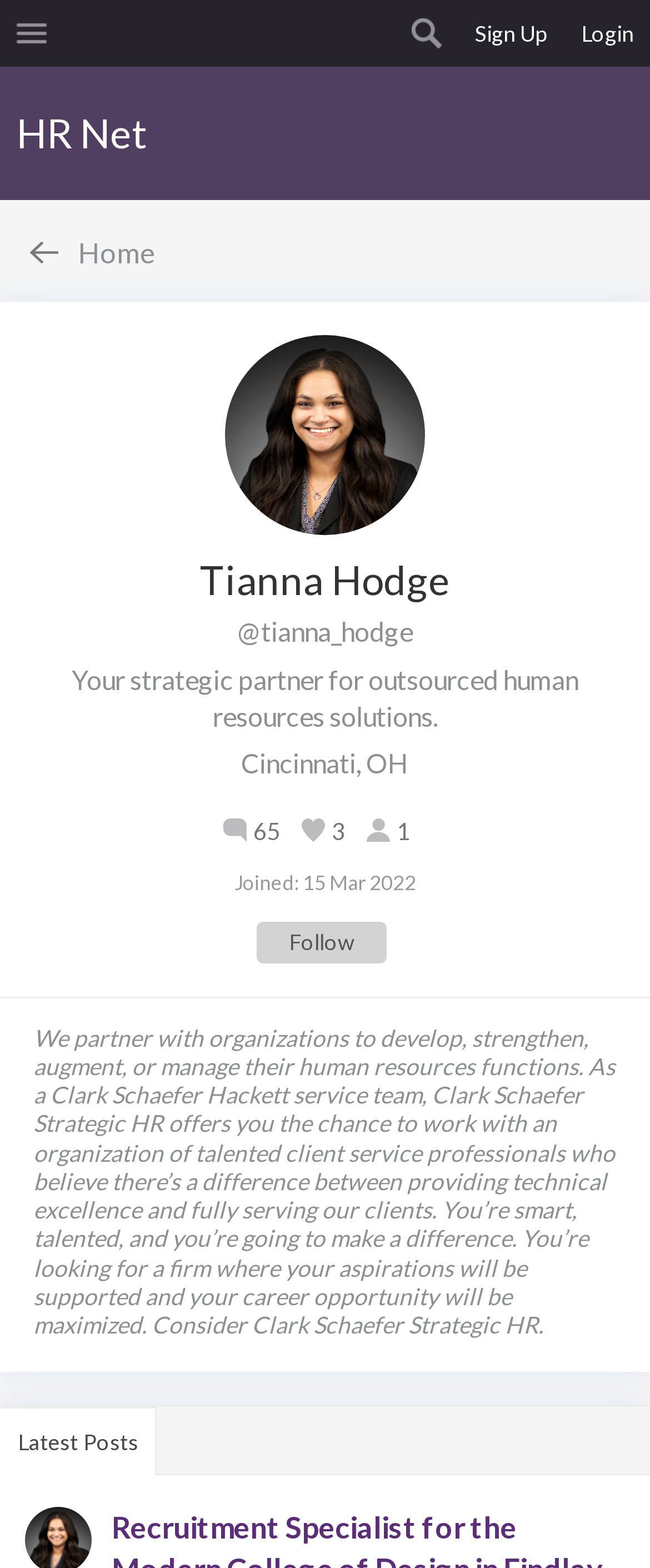Provide a one-word or short-phrase response to the question:
What is Tianna Hodge's location?

Cincinnati, OH